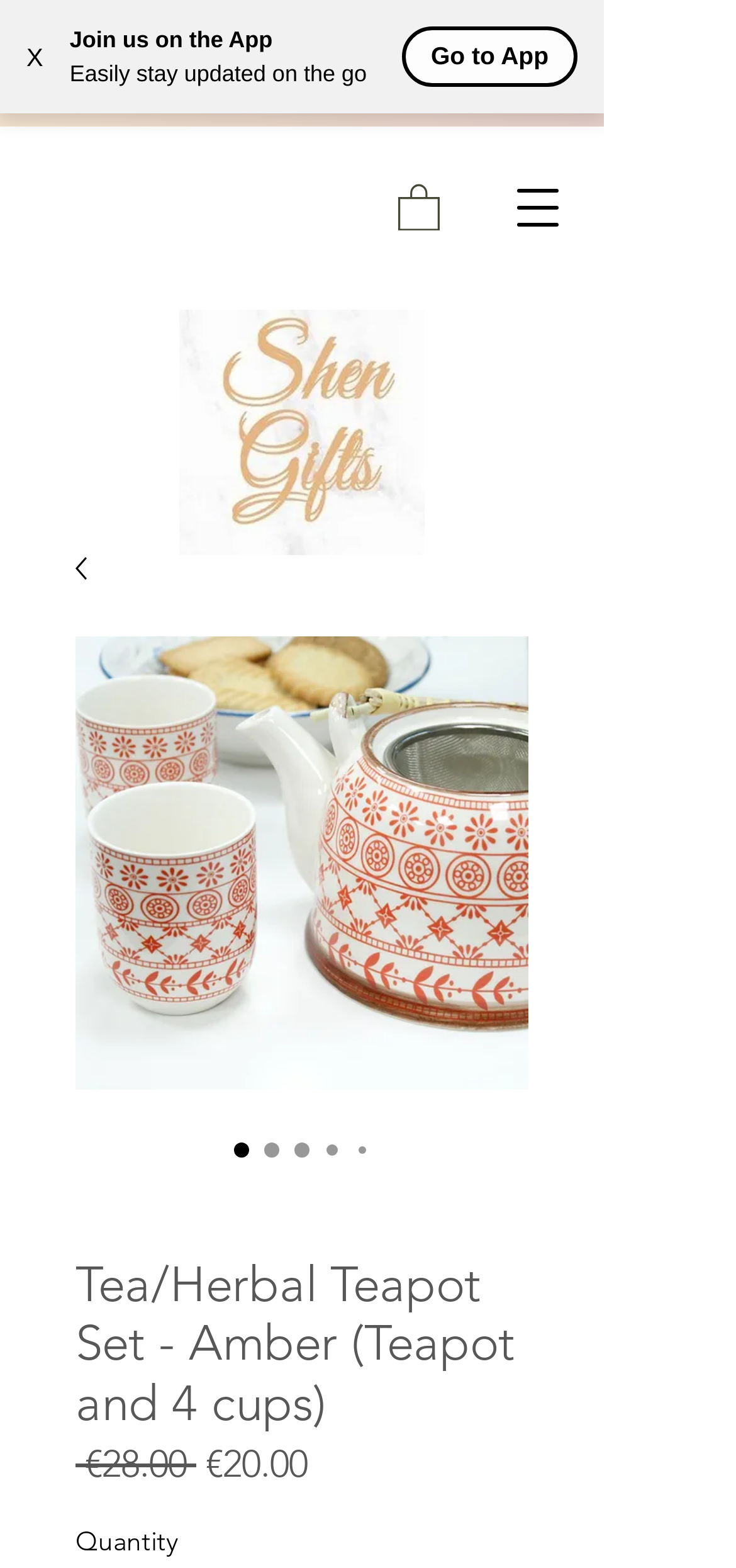Analyze the image and deliver a detailed answer to the question: What is the logo image of the website?

I found the logo image of the website by looking at the image element with the description 'Logo.jpg' which is located at the top of the webpage.